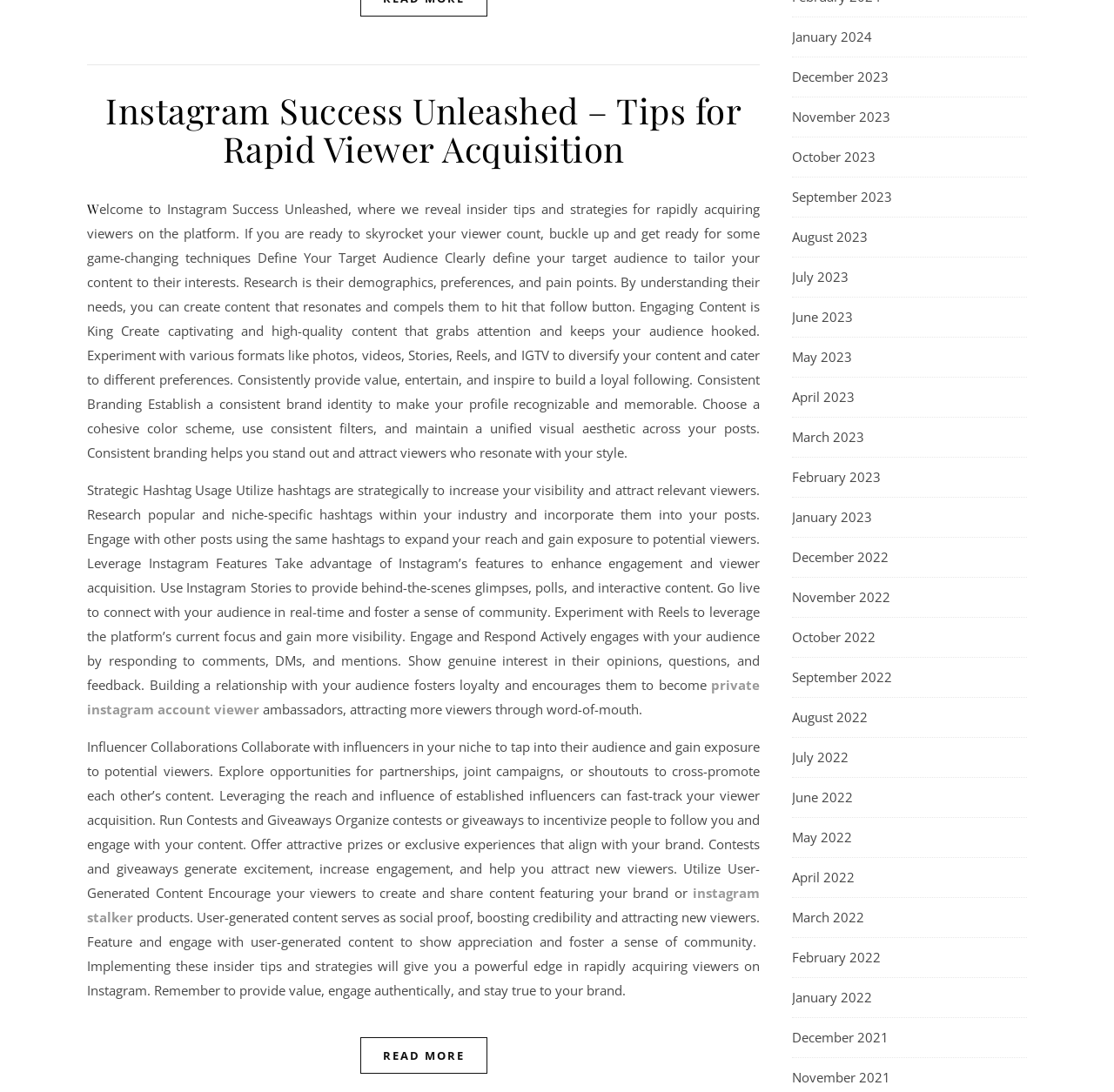Given the element description, predict the bounding box coordinates in the format (top-left x, top-left y, bottom-right x, bottom-right y). Make sure all values are between 0 and 1. Here is the element description: March 2022

[0.711, 0.822, 0.776, 0.858]